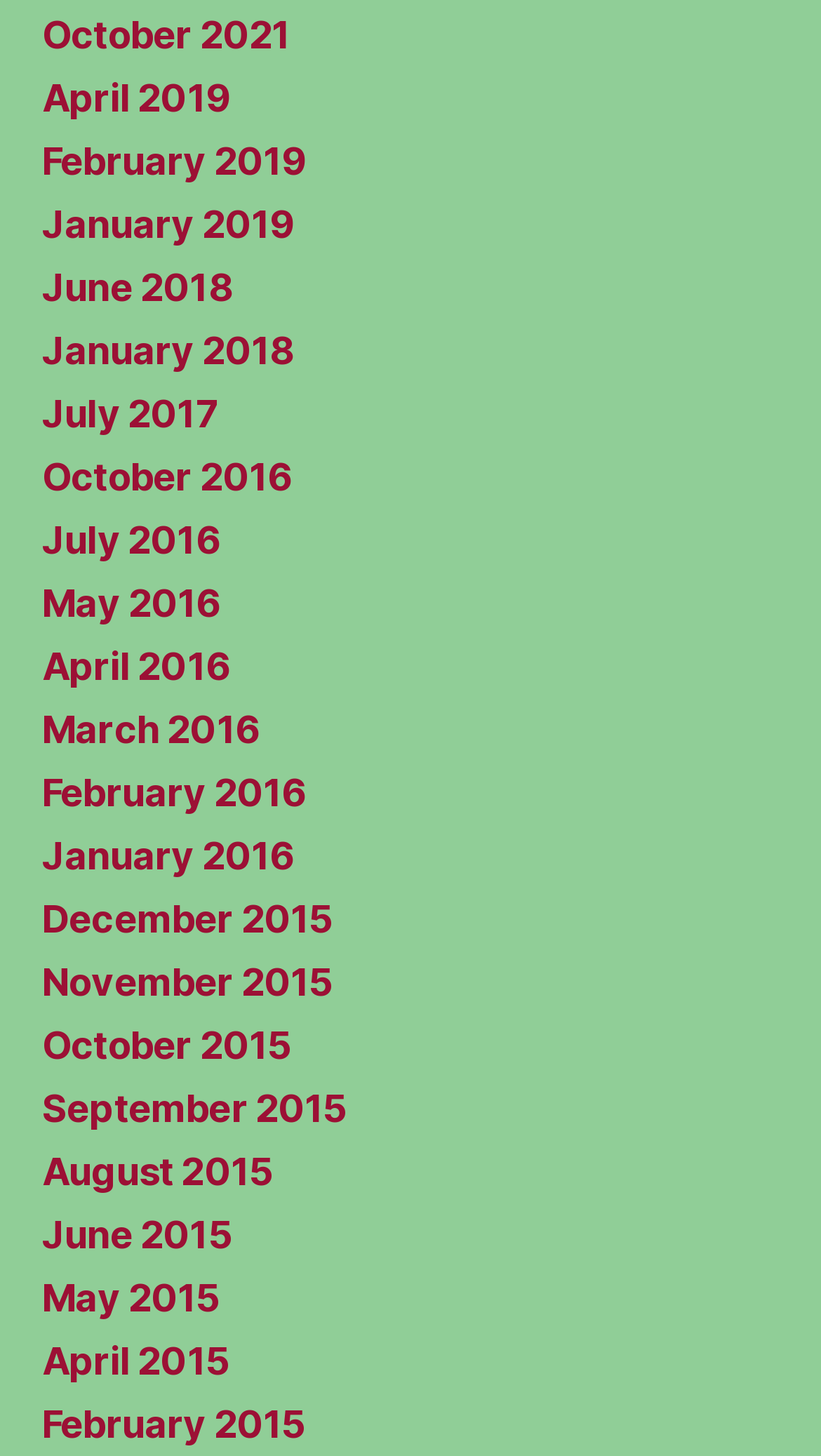Please reply to the following question with a single word or a short phrase:
What is the purpose of the links on the webpage?

Archive or history